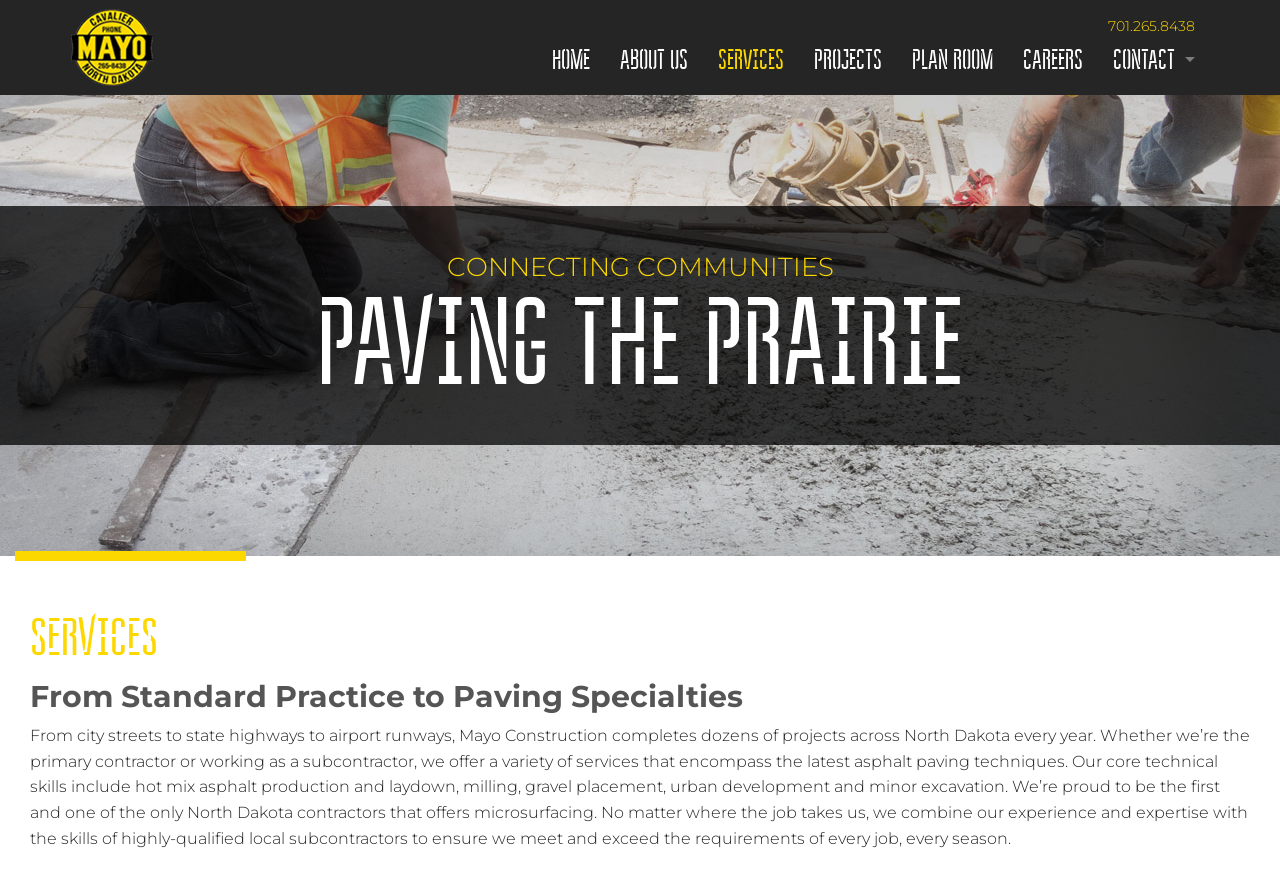Determine the bounding box coordinates for the clickable element required to fulfill the instruction: "click on the SERVICES link". Provide the coordinates as four float numbers between 0 and 1, i.e., [left, top, right, bottom].

[0.549, 0.042, 0.624, 0.092]